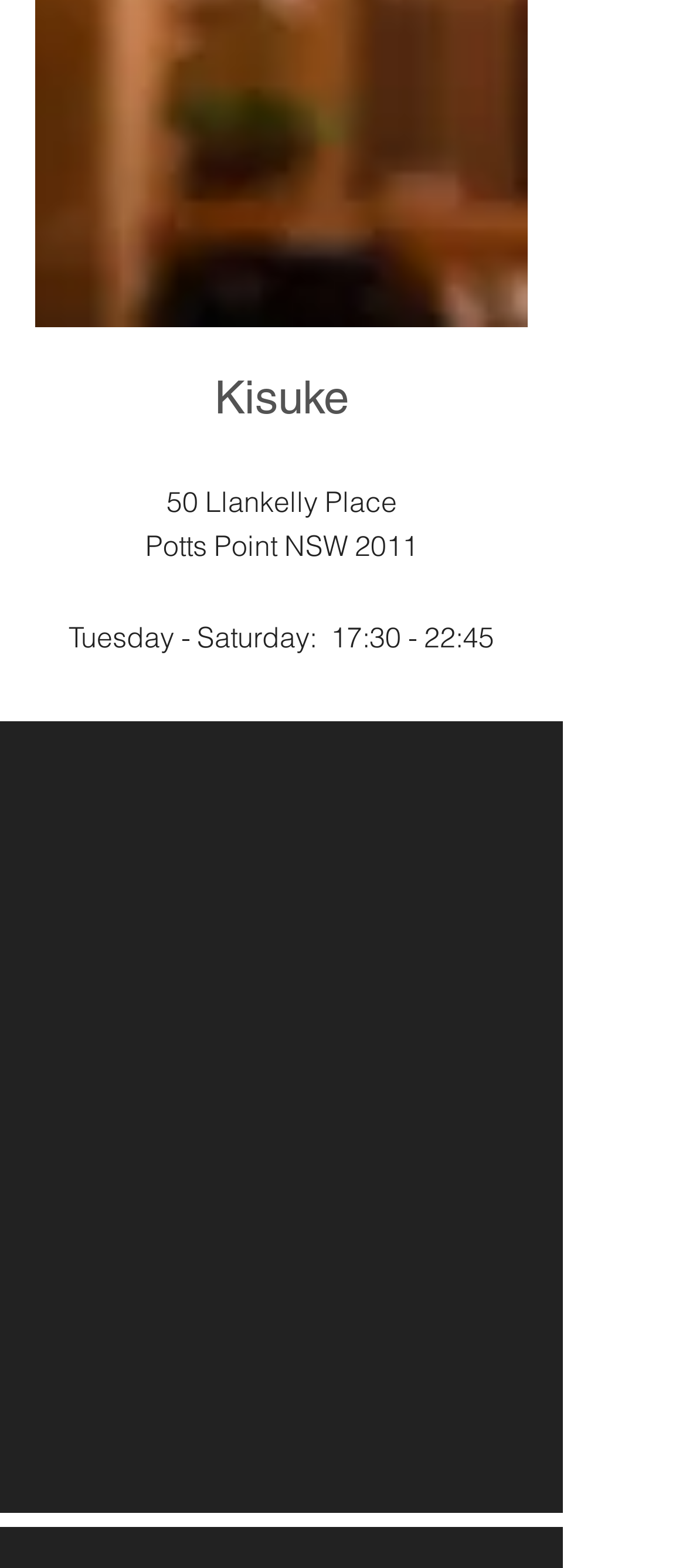What type of map is displayed on the webpage?
Please respond to the question with a detailed and informative answer.

The type of map displayed on the webpage can be found in the generic element with the text 'Google Maps' at coordinates [0.038, 0.556, 0.782, 0.825], which contains an Iframe element with the same text.